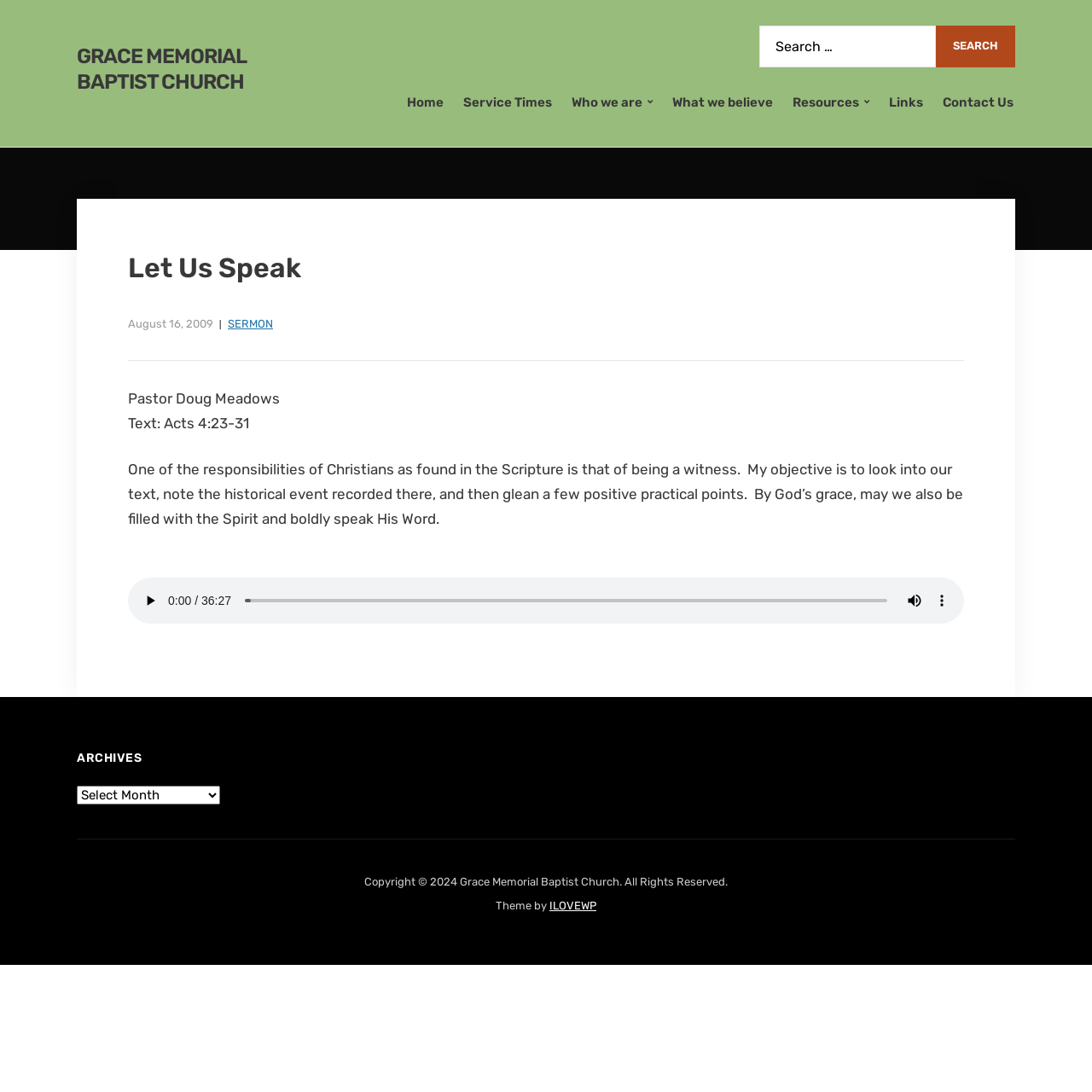Could you highlight the region that needs to be clicked to execute the instruction: "Play the audio"?

[0.125, 0.538, 0.15, 0.563]